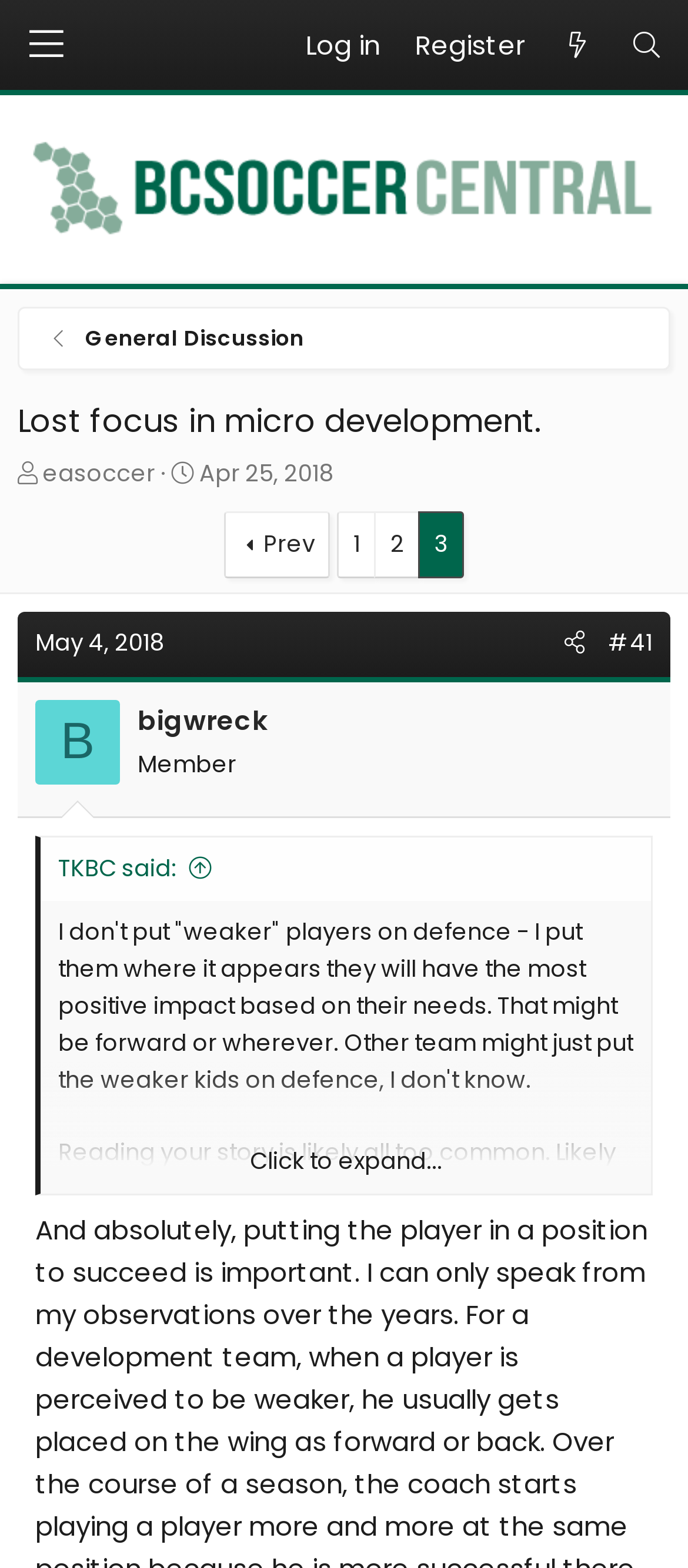Please locate the bounding box coordinates of the element that should be clicked to achieve the given instruction: "View the thread started by easoccer".

[0.062, 0.291, 0.226, 0.312]